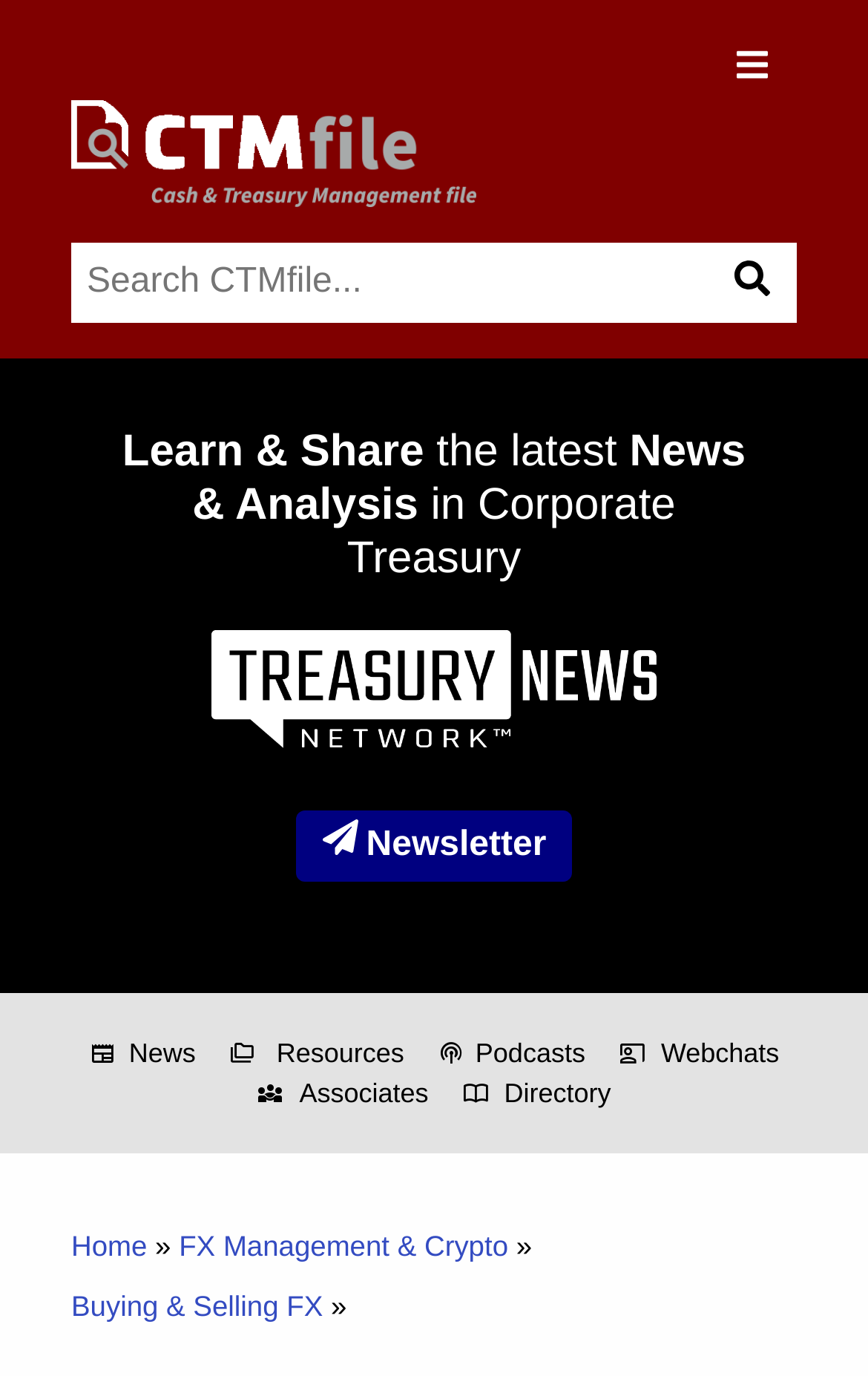Generate a comprehensive description of the webpage content.

The webpage appears to be a news article or blog post from CTMfile, a treasury news network. At the top right corner, there is a menu button accompanied by a small icon. Below the menu button, there is a search box with a search button on its right side. The search box is quite wide, spanning almost the entire width of the page.

On the top left side, there is a CTMfile logo, which is a relatively large image. Below the logo, there is a heading that reads "Learn & Share the latest News & Analysis in Corporate Treasury". This heading is centered on the page.

Further down, there are several links arranged horizontally, including "Newsletter", "News", "Resources", "Podcasts", "Webchats", "Associates", and "Directory". Each of these links has a small icon next to it. Below these links, there is a horizontal list of links, including "Home", "FX Management & Crypto", and "Buying & Selling FX".

The main content of the page appears to be an article about Malaysia's policy change in FX administration, which offers benefits for resident and non-resident treasury centers. The article is likely to be the main focus of the page, although the exact content is not specified in the accessibility tree.